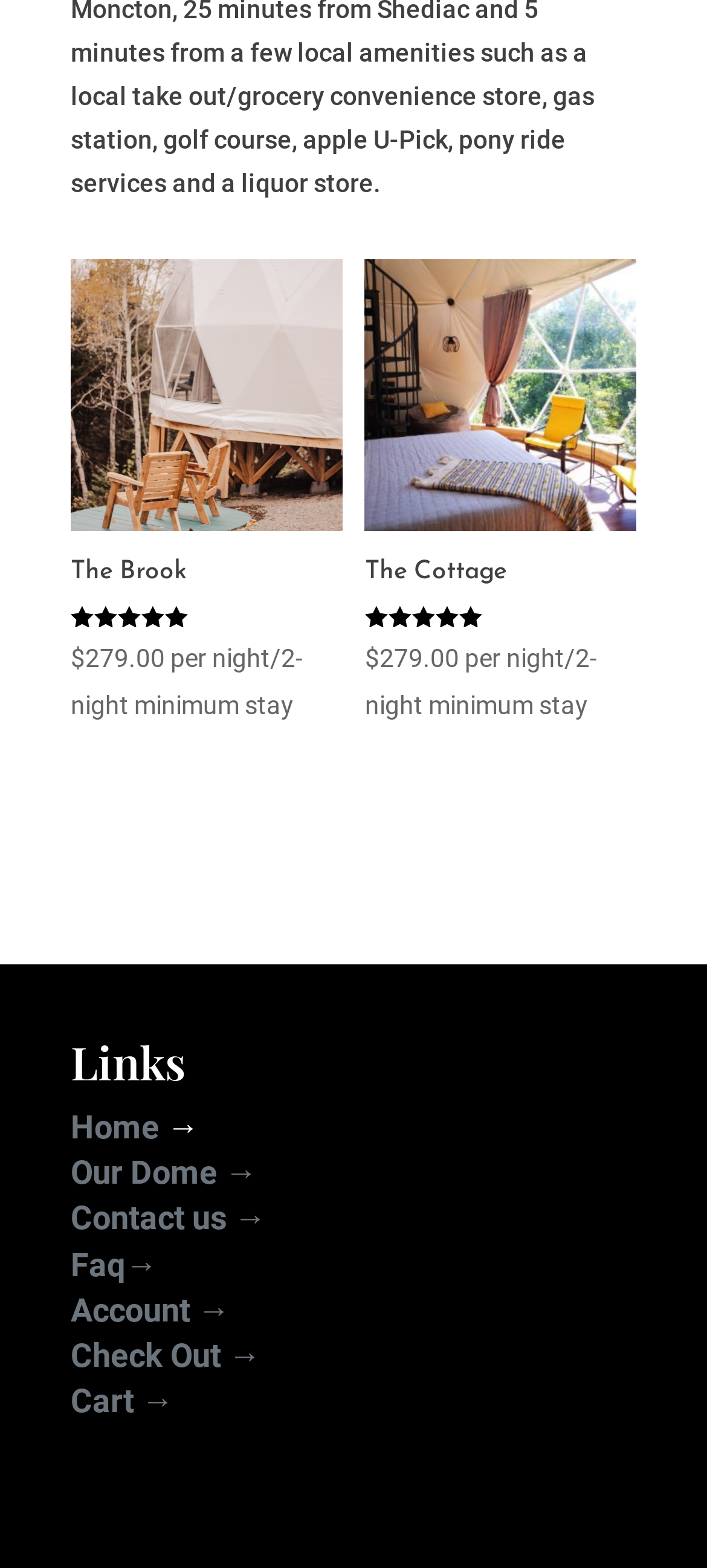What is the price per night for The Cottage?
Please answer the question as detailed as possible.

I found the price per night for The Cottage by looking at the static text elements that form the price, which is '$279.00' and is located below the heading 'The Cottage'.